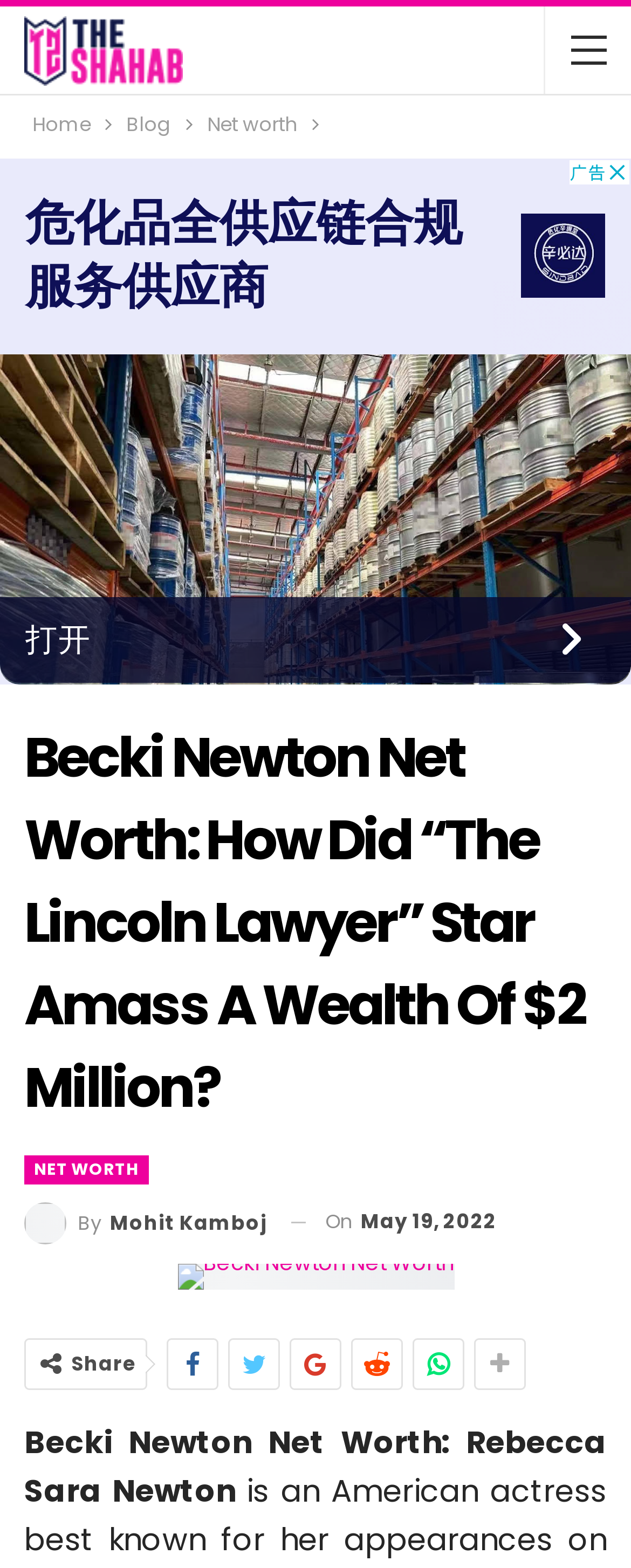Give a detailed account of the webpage's layout and content.

The webpage is about Becki Newton's net worth, with a focus on how she amassed a wealth of $2 million. At the top left of the page, there is an image with the text "Unleashing The Latest In Entertainment". Below this, there is a navigation bar with three links: "Home", "Blog", and "Net worth". 

On the main content area, there is a large iframe that takes up most of the page. Within this iframe, there is a heading that reads "Becki Newton Net Worth: How Did “The Lincoln Lawyer” Star Amass A Wealth Of $2 Million?". Below this heading, there are two links: "NET WORTH" and "By Mohit Kamboj". 

To the right of these links, there is a time element that displays the date "May 19, 2022". Below this, there is a link to "Becki Newton Net Worth" accompanied by an image. 

Further down, there are five social media links represented by icons, and a "Share" button. Finally, there is a paragraph of text that describes Becki Newton as an American actress, best known for her appearances on Ugly Betty and How I Met Your Mother.